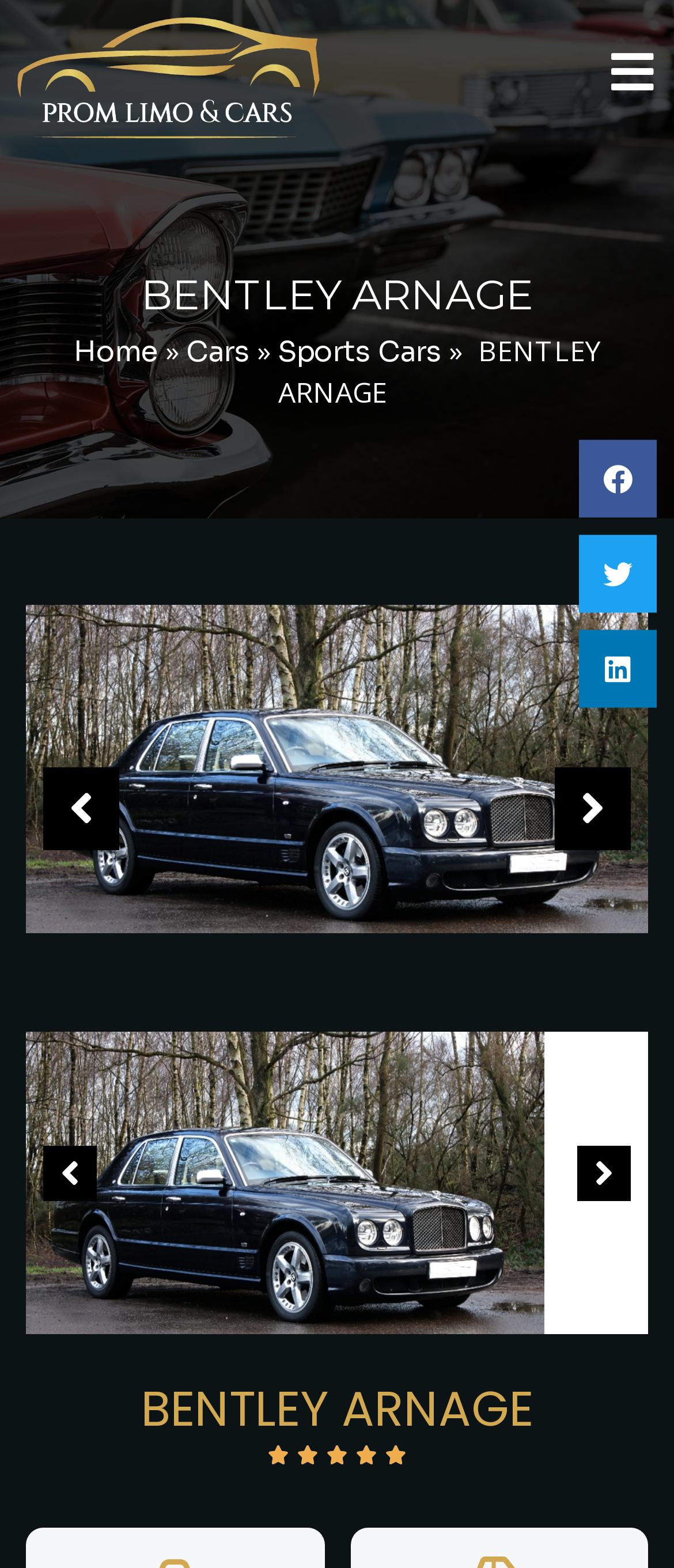Extract the bounding box for the UI element that matches this description: "Sports Cars".

[0.412, 0.213, 0.655, 0.236]